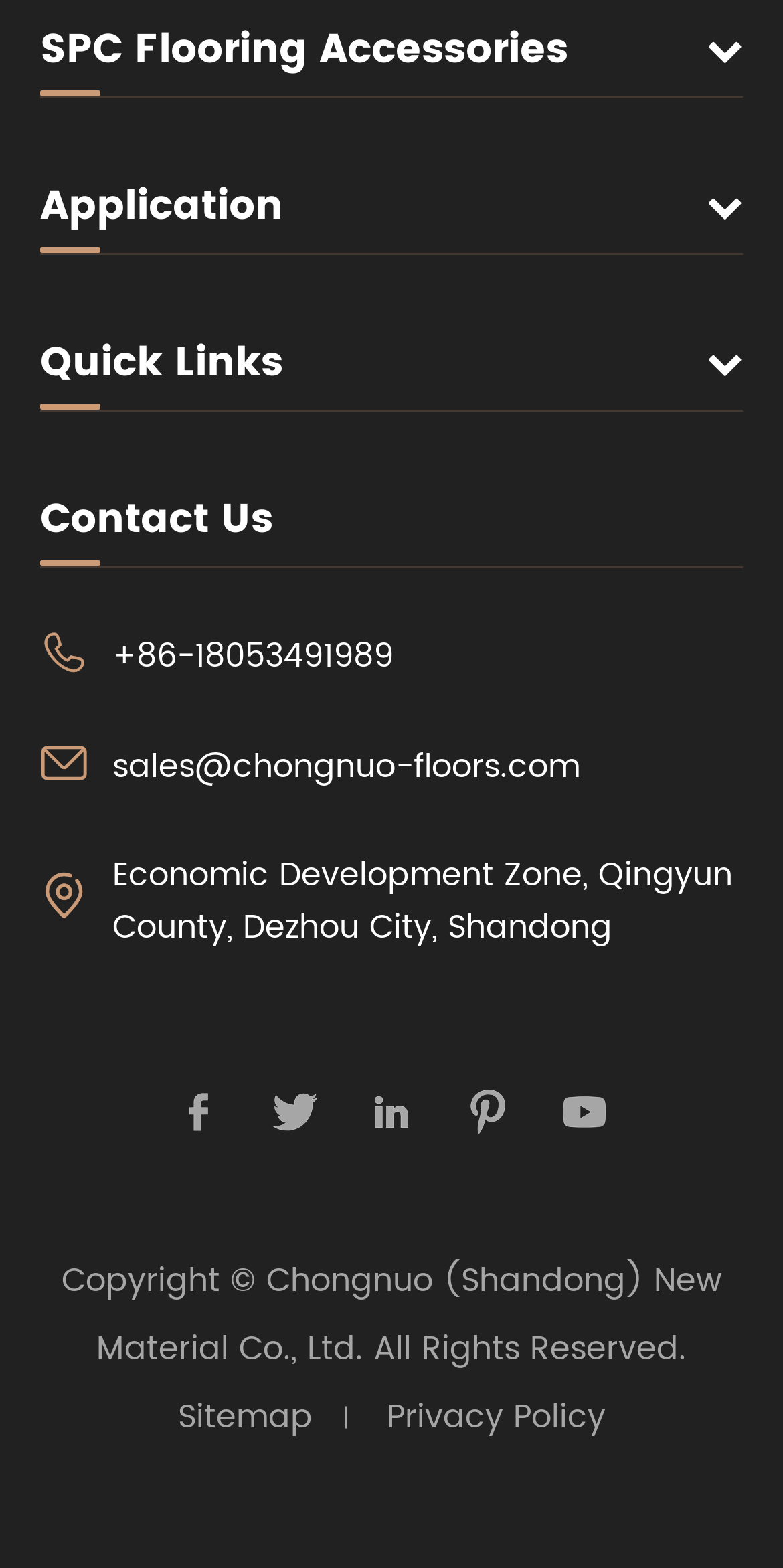Determine the bounding box coordinates in the format (top-left x, top-left y, bottom-right x, bottom-right y). Ensure all values are floating point numbers between 0 and 1. Identify the bounding box of the UI element described by: SPC Flooring Accessories

[0.051, 0.011, 0.726, 0.053]